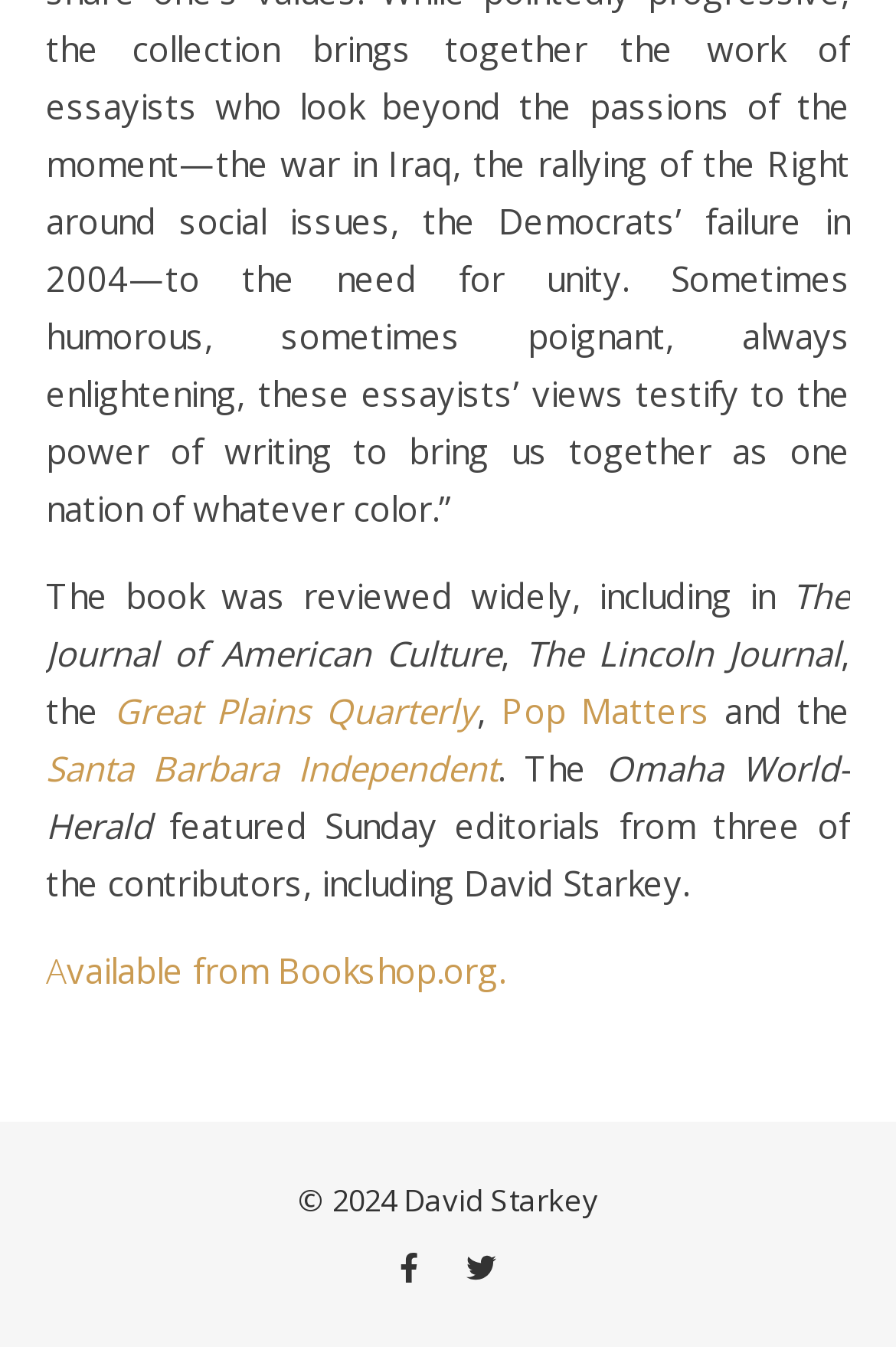Give a one-word or short phrase answer to the question: 
Who is David Starkey?

Contributor